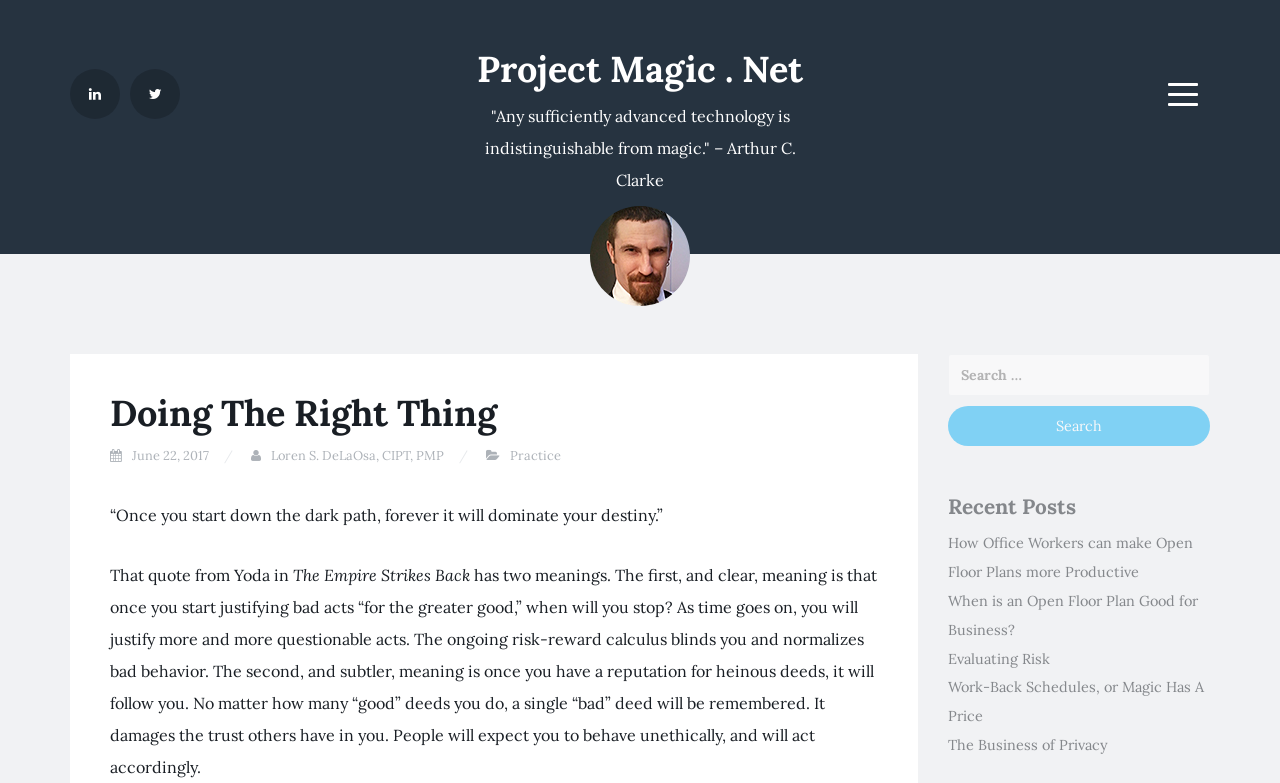What is the profession of Loren S. DeLaOsa?
Please provide a single word or phrase as the answer based on the screenshot.

CSM/PMP